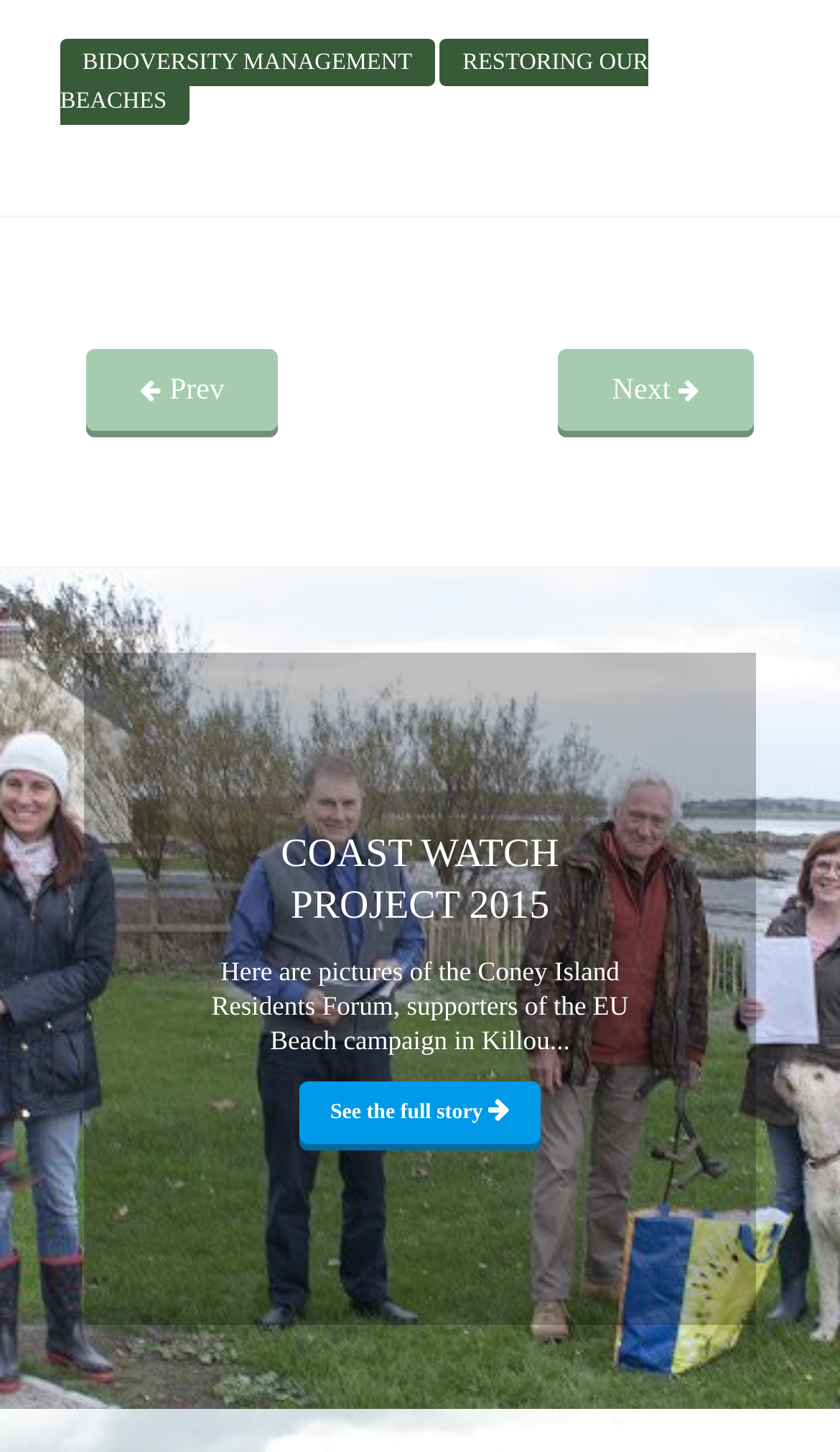Extract the bounding box of the UI element described as: "Restoring our beaches".

[0.072, 0.028, 0.772, 0.086]